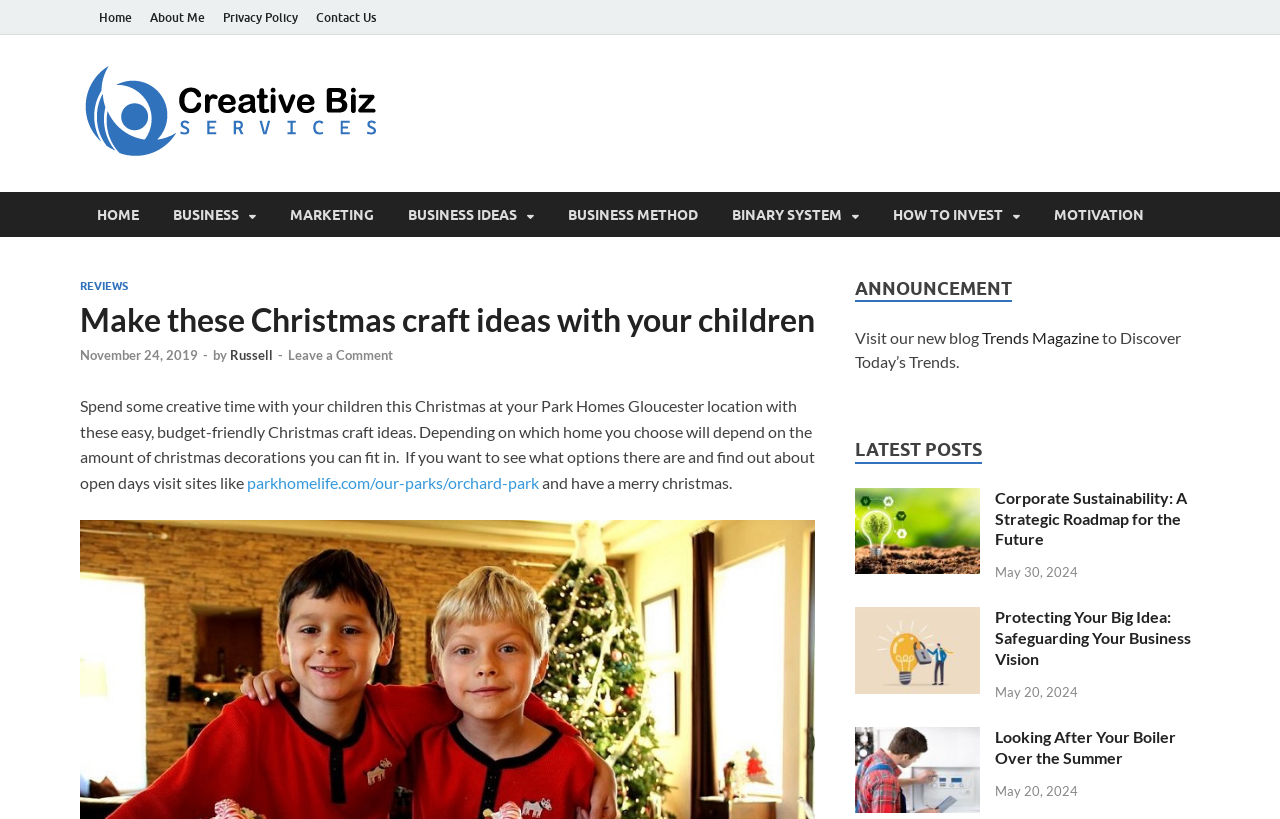What is the theme of the 'LATEST POSTS' section?
Based on the screenshot, answer the question with a single word or phrase.

Business and sustainability